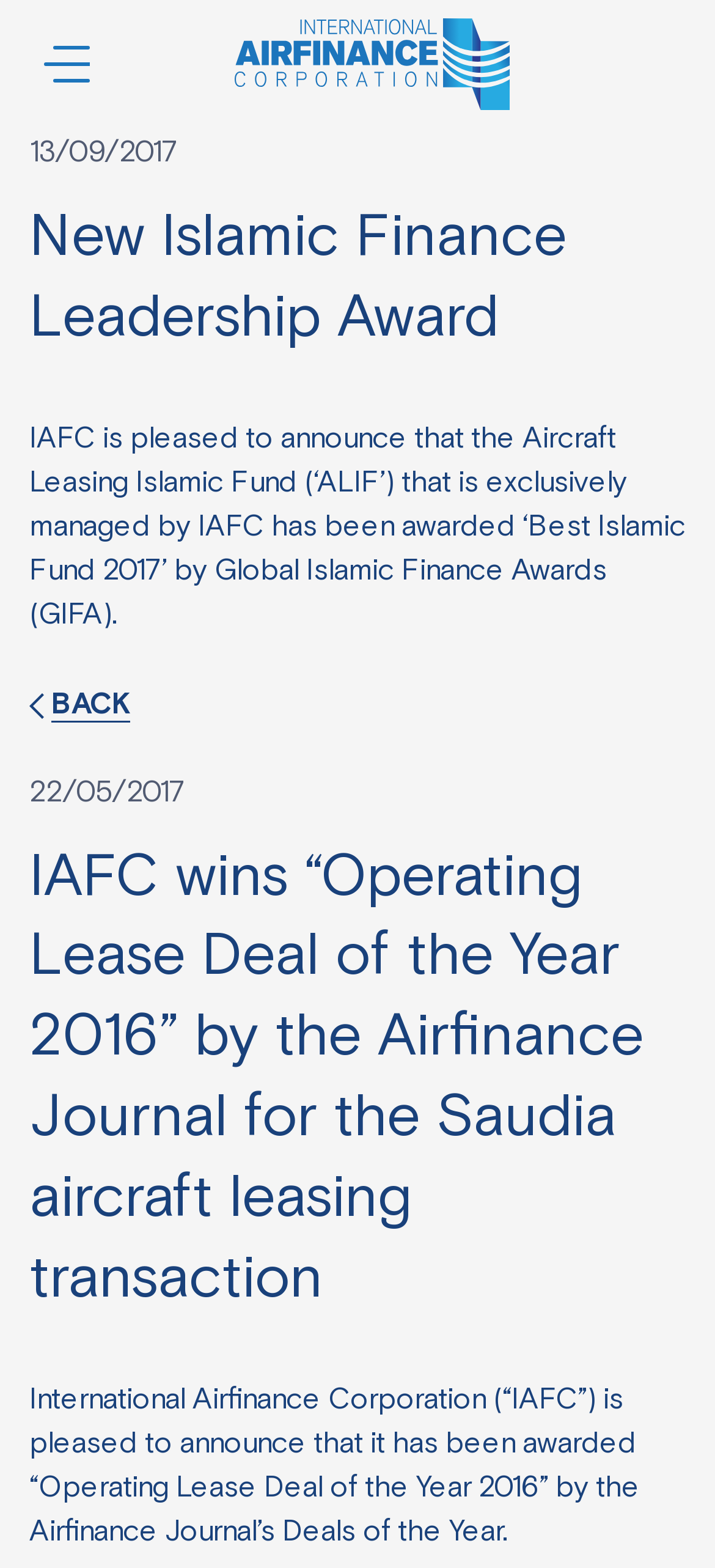What is the date of the first news article?
From the details in the image, answer the question comprehensively.

I looked at the StaticText element with the bounding box coordinates [0.041, 0.085, 0.249, 0.11] and found the date '13/09/2017'.